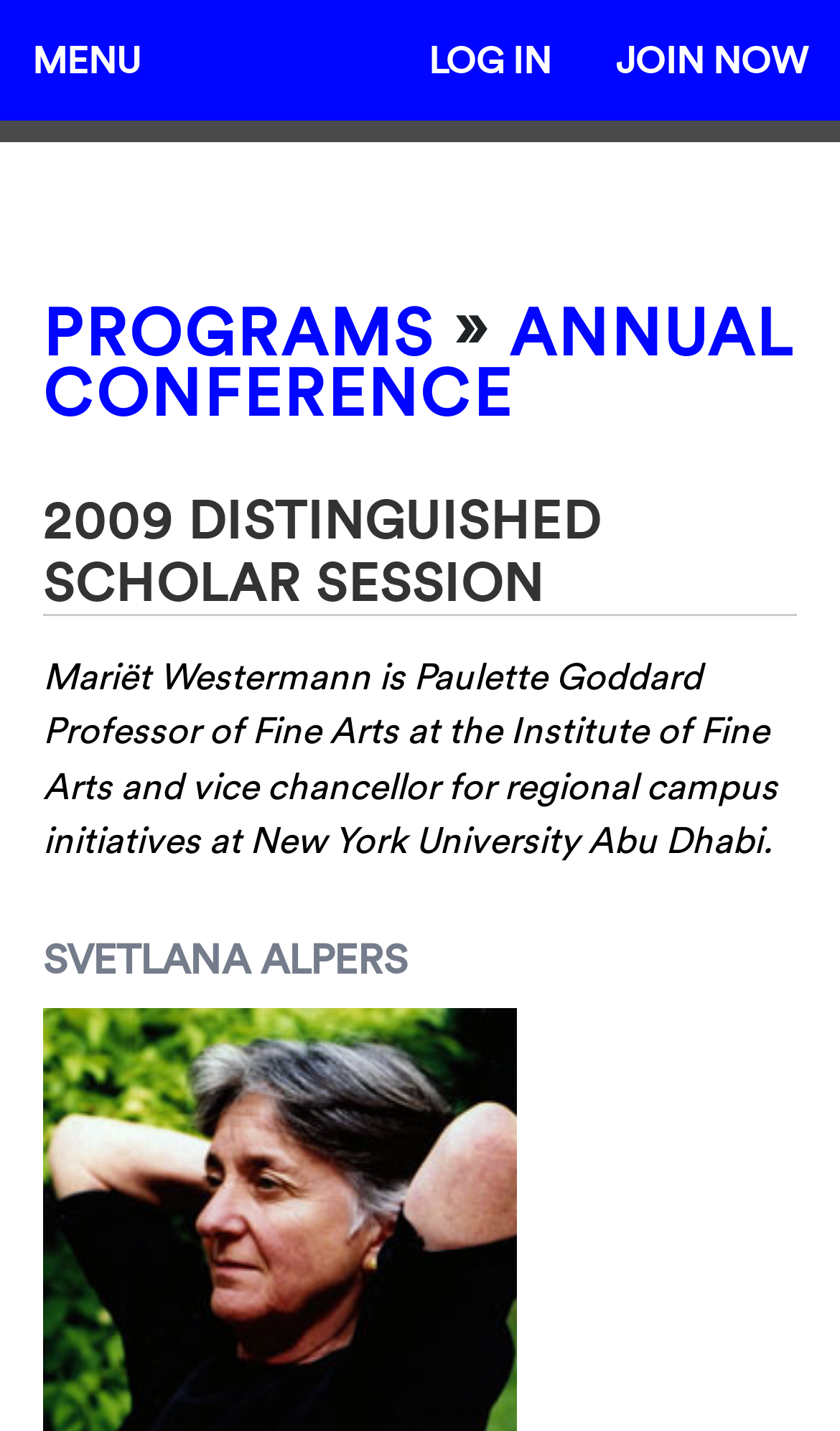Determine the main heading text of the webpage.

PROGRAMS » ANNUAL CONFERENCE